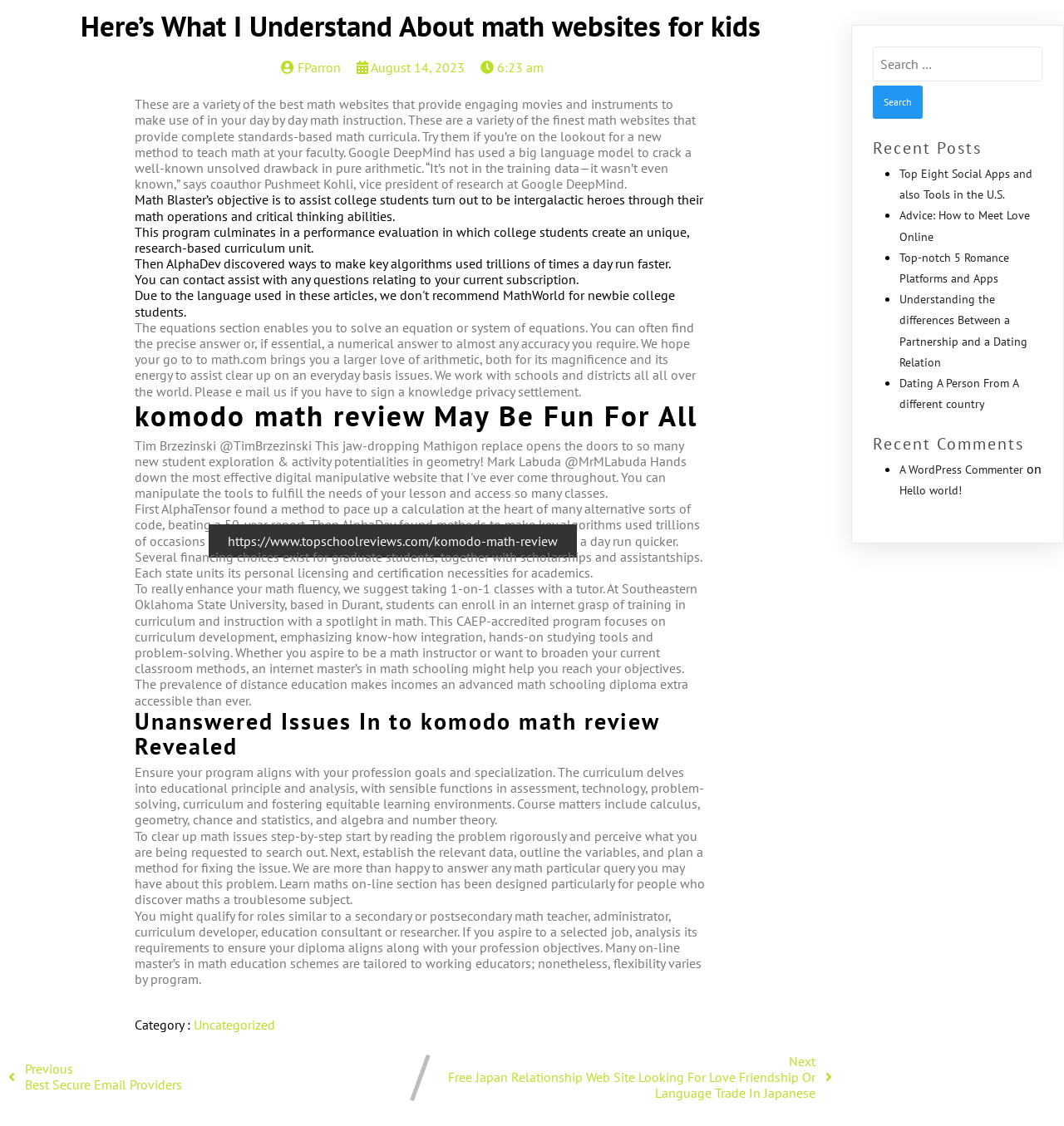Please determine the bounding box coordinates of the element's region to click for the following instruction: "Click on the 'CONTACT' link".

None